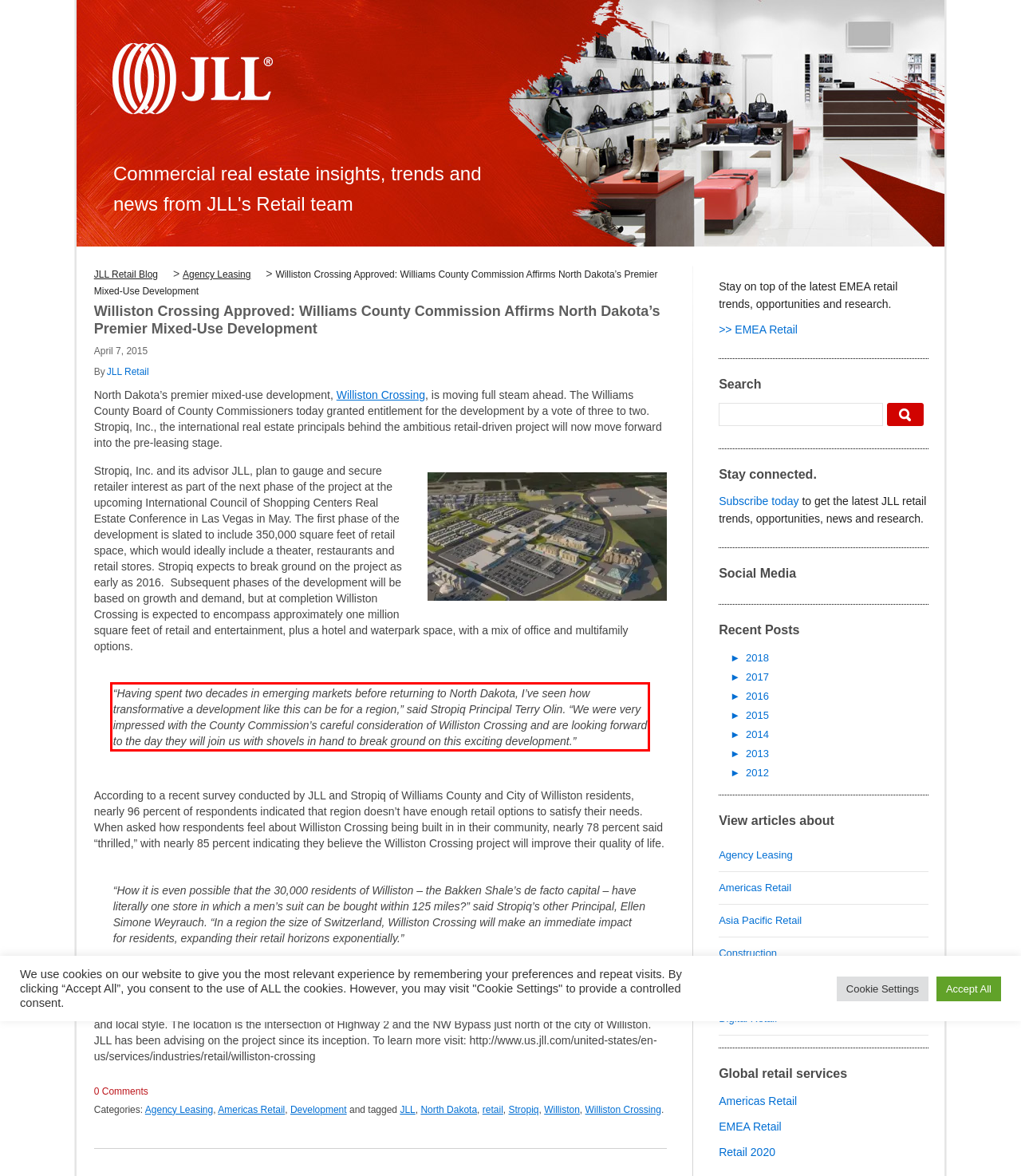Analyze the screenshot of the webpage that features a red bounding box and recognize the text content enclosed within this red bounding box.

“Having spent two decades in emerging markets before returning to North Dakota, I’ve seen how transformative a development like this can be for a region,” said Stropiq Principal Terry Olin. “We were very impressed with the County Commission’s careful consideration of Williston Crossing and are looking forward to the day they will join us with shovels in hand to break ground on this exciting development.”